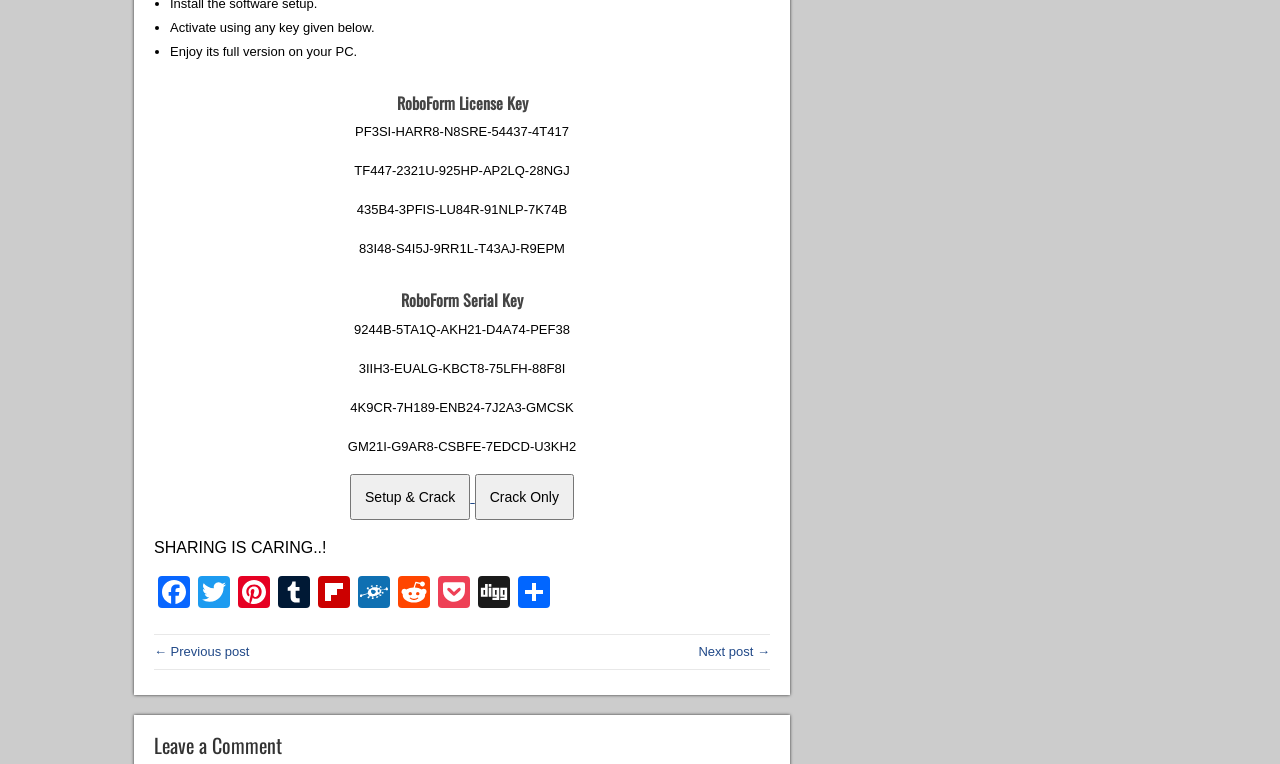Respond to the question with just a single word or phrase: 
How many social media platforms are available for sharing?

9